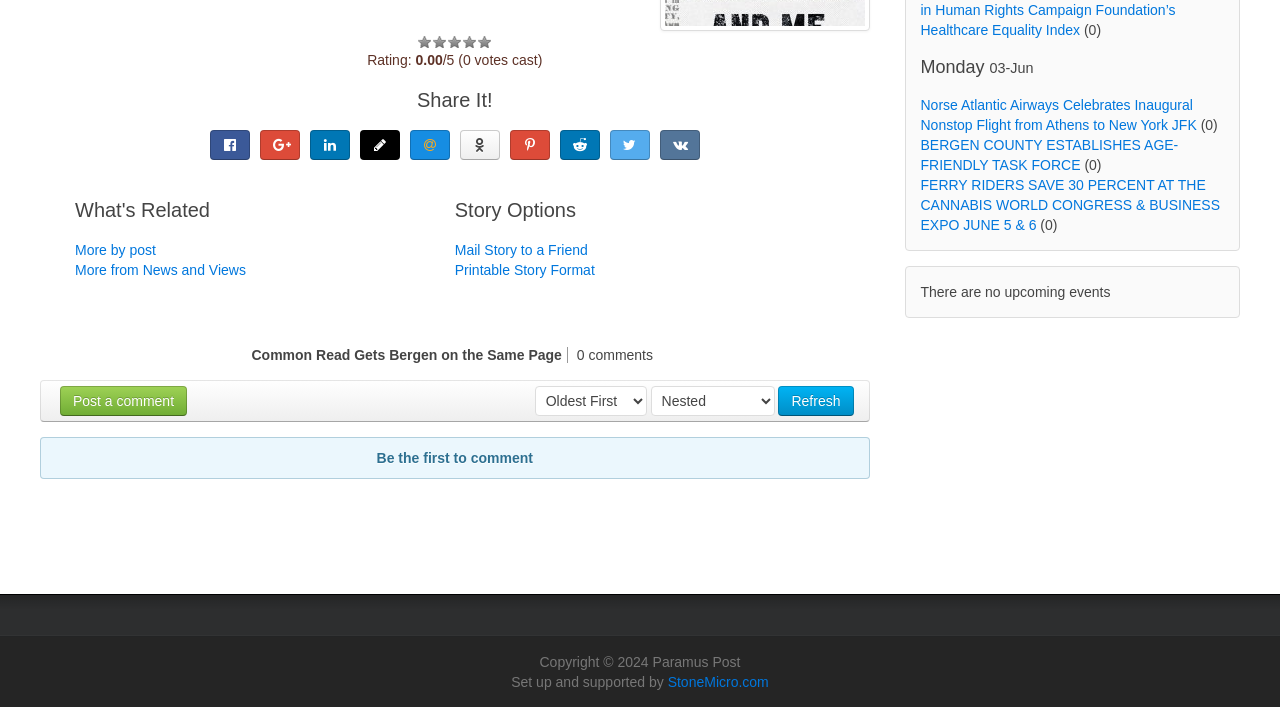Using the details in the image, give a detailed response to the question below:
What is the purpose of the 'Share It!' section?

The 'Share It!' section contains several buttons with icons, which are commonly used to share content on social media platforms, indicating that the purpose of this section is to allow users to share the story.